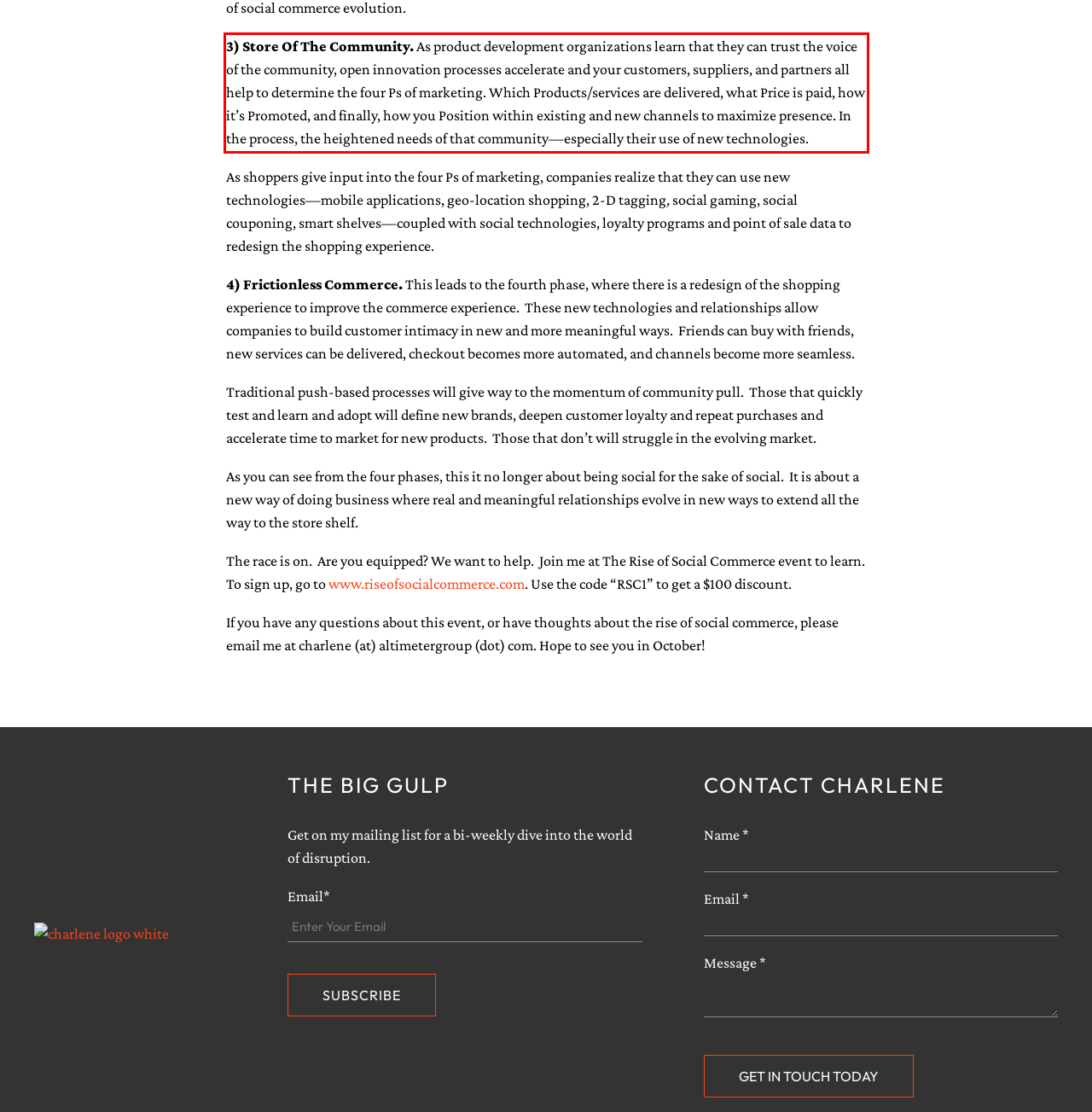You have a screenshot of a webpage where a UI element is enclosed in a red rectangle. Perform OCR to capture the text inside this red rectangle.

3) Store Of The Community. As product development organizations learn that they can trust the voice of the community, open innovation processes accelerate and your customers, suppliers, and partners all help to determine the four Ps of marketing. Which Products/services are delivered, what Price is paid, how it’s Promoted, and finally, how you Position within existing and new channels to maximize presence. In the process, the heightened needs of that community—especially their use of new technologies.